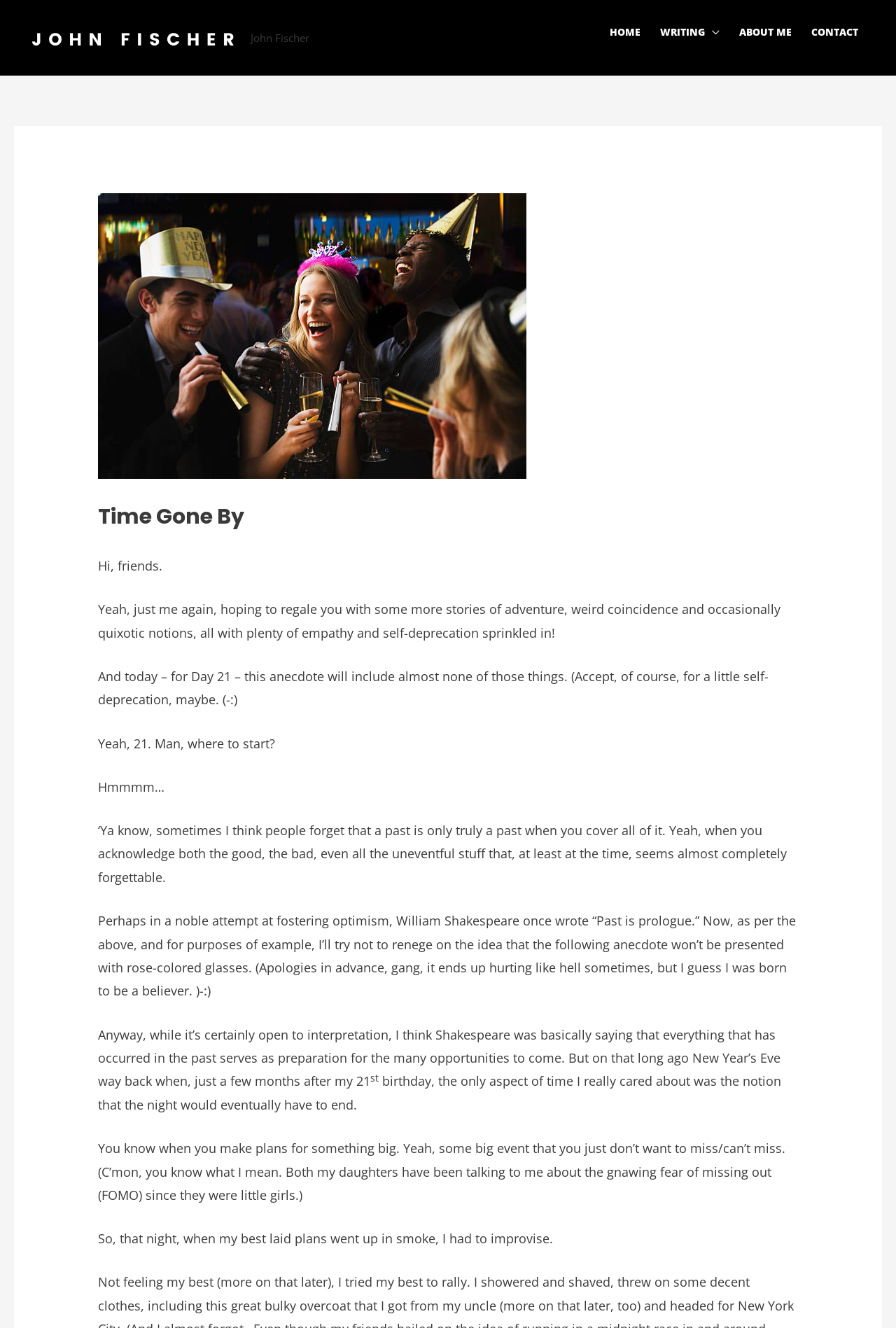Please give a concise answer to this question using a single word or phrase: 
What is the author's age being referred to in the article?

21